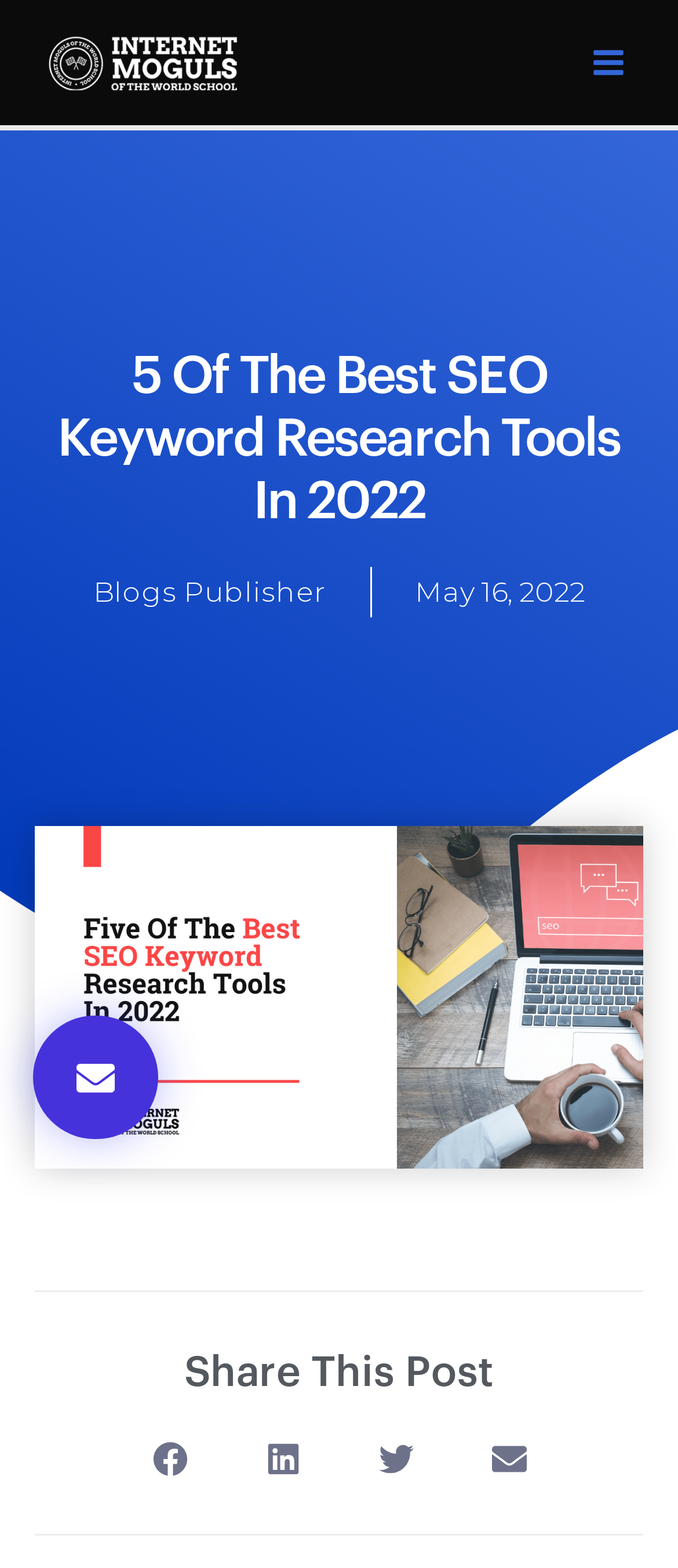Give a one-word or short-phrase answer to the following question: 
How many social media sharing buttons are there?

4